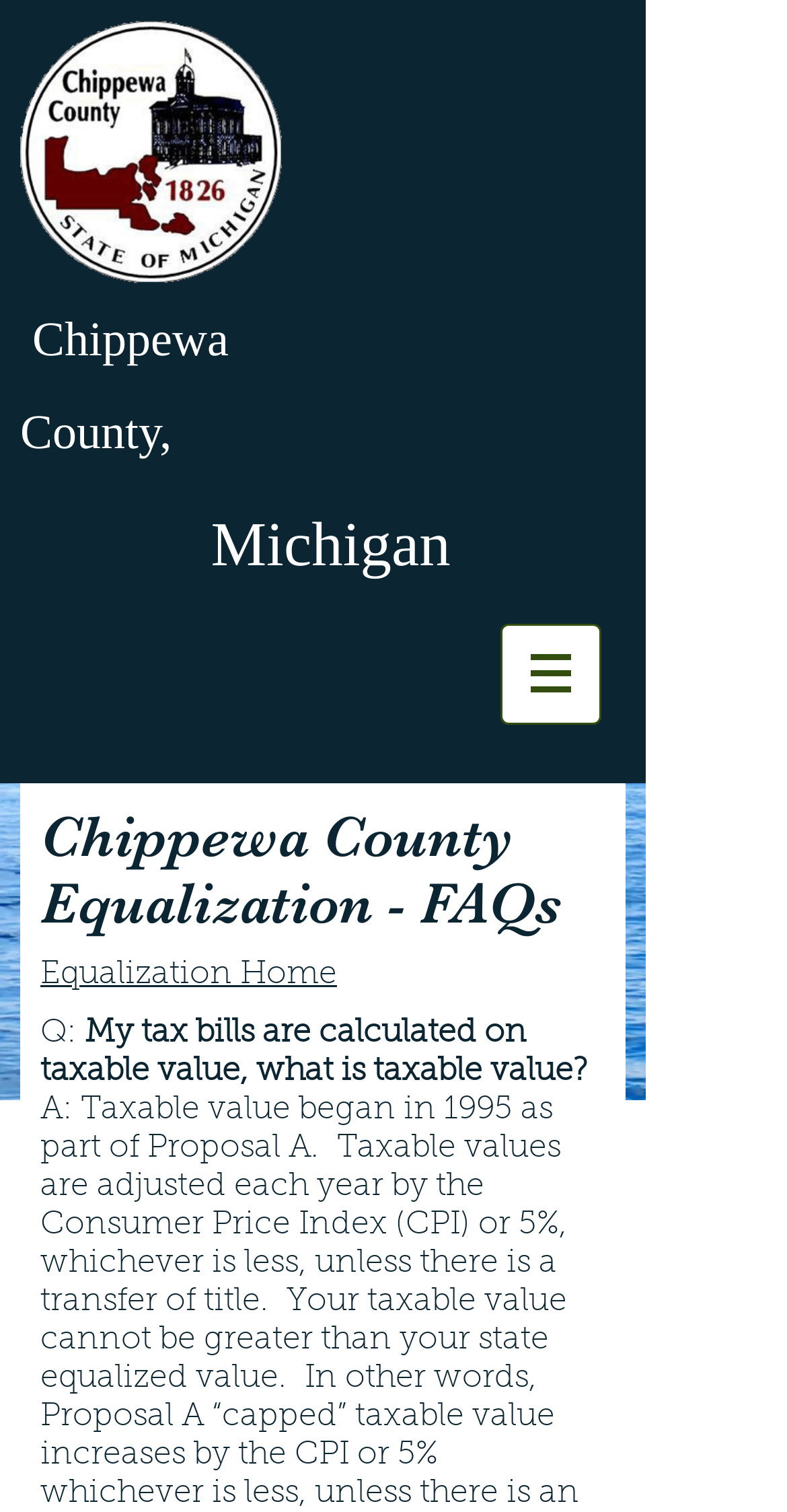What is the current page about?
Please provide an in-depth and detailed response to the question.

I determined this by looking at the heading that says 'Chippewa County Equalization - FAQs', which suggests that the page is providing frequently asked questions about equalization in Chippewa County.